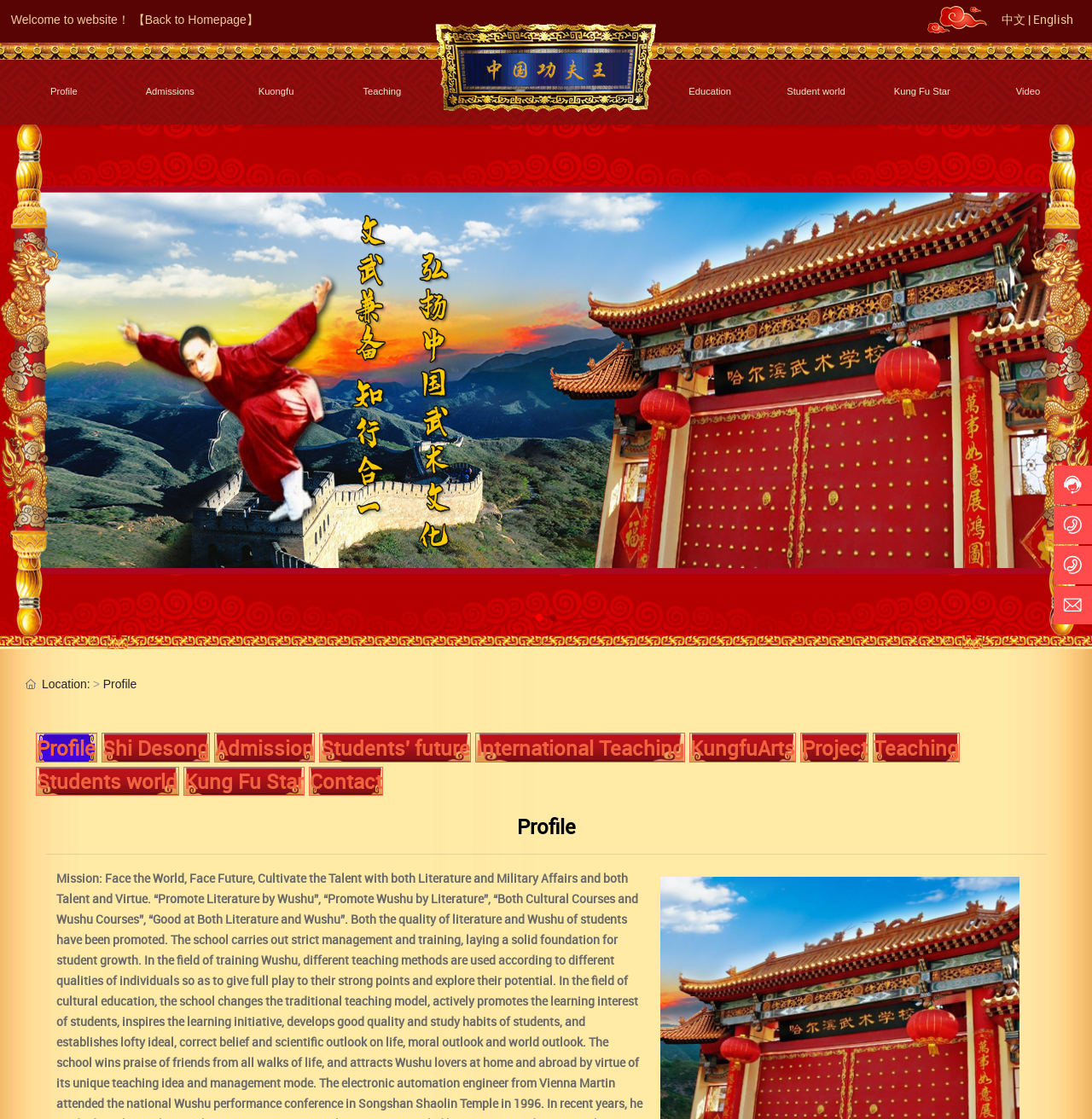What is the first menu item?
Provide an in-depth answer to the question, covering all aspects.

I found the menu items by looking at the horizontal list of links below the school's logo, and the first item is 'Profile'.